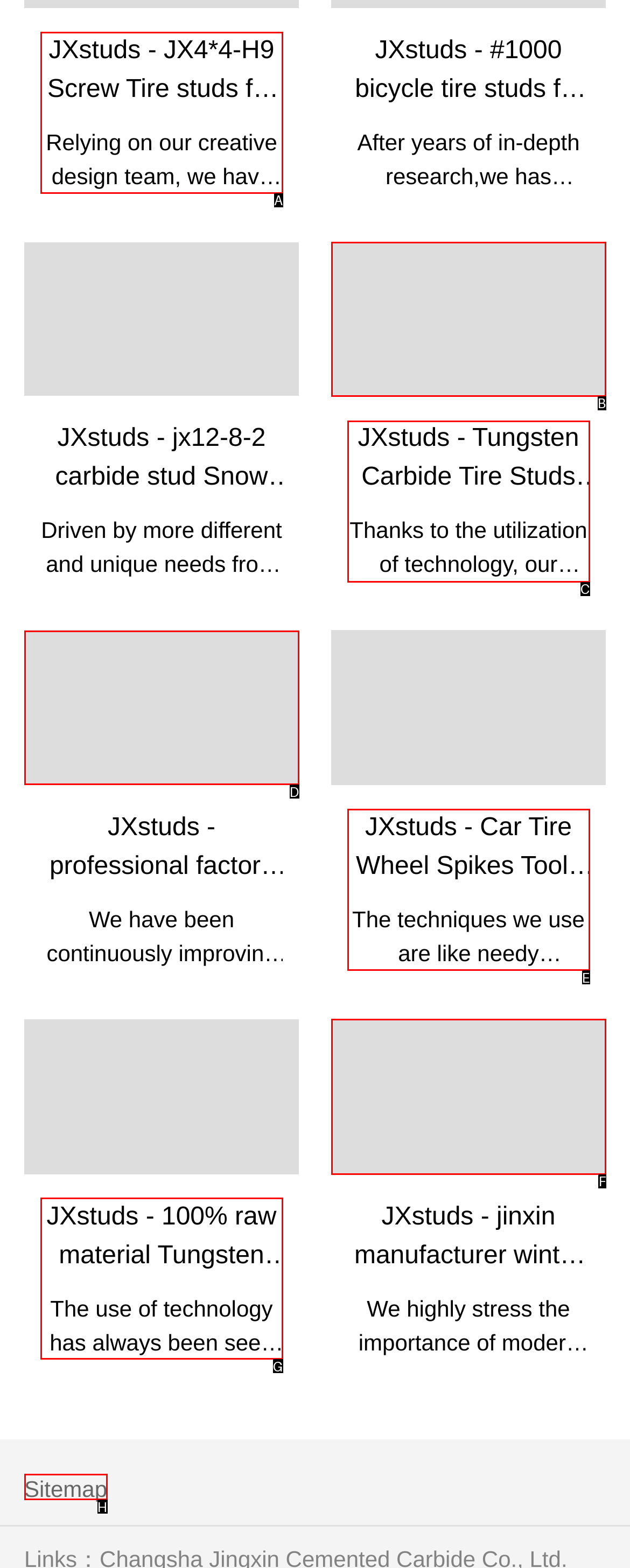Identify the HTML element you need to click to achieve the task: Learn about jinxin manufacturer winter tire spike tungsten carbide tire stud for sales Car Tire Studs. Respond with the corresponding letter of the option.

F